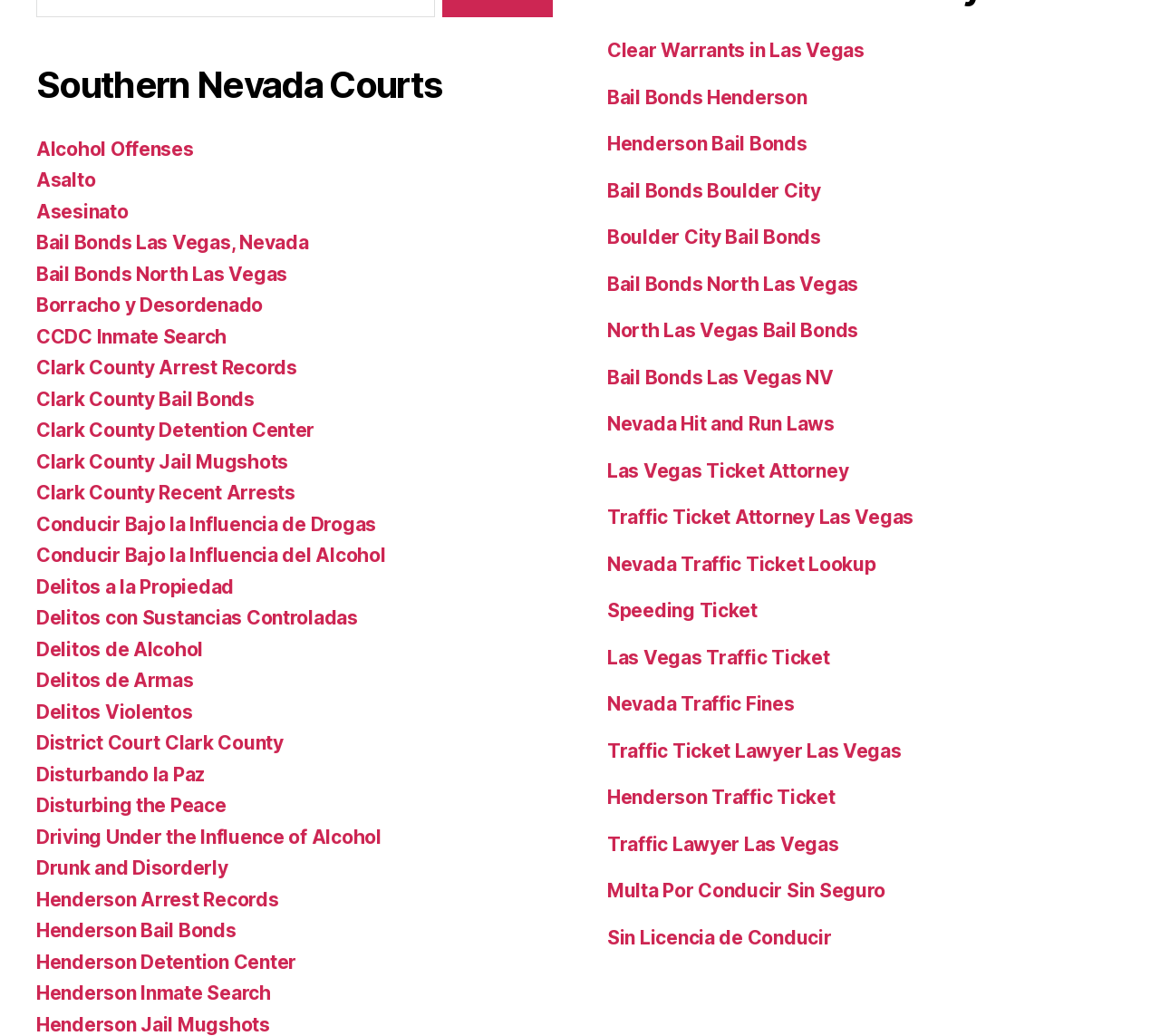Pinpoint the bounding box coordinates of the area that should be clicked to complete the following instruction: "Click on 'CCDC Inmate Search'". The coordinates must be given as four float numbers between 0 and 1, i.e., [left, top, right, bottom].

[0.031, 0.314, 0.195, 0.336]